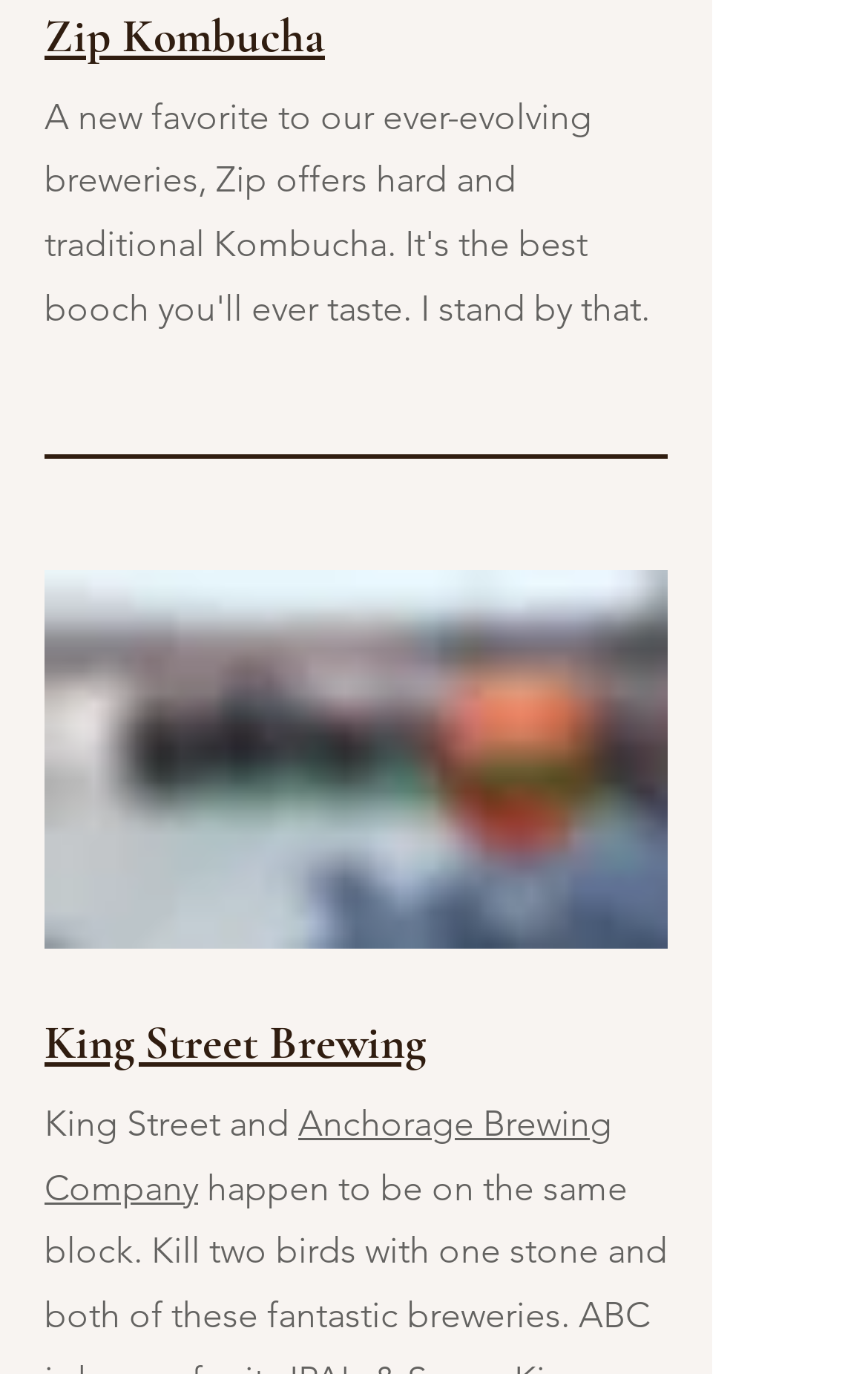Predict the bounding box of the UI element based on the description: "Zip Kombucha". The coordinates should be four float numbers between 0 and 1, formatted as [left, top, right, bottom].

[0.051, 0.006, 0.374, 0.046]